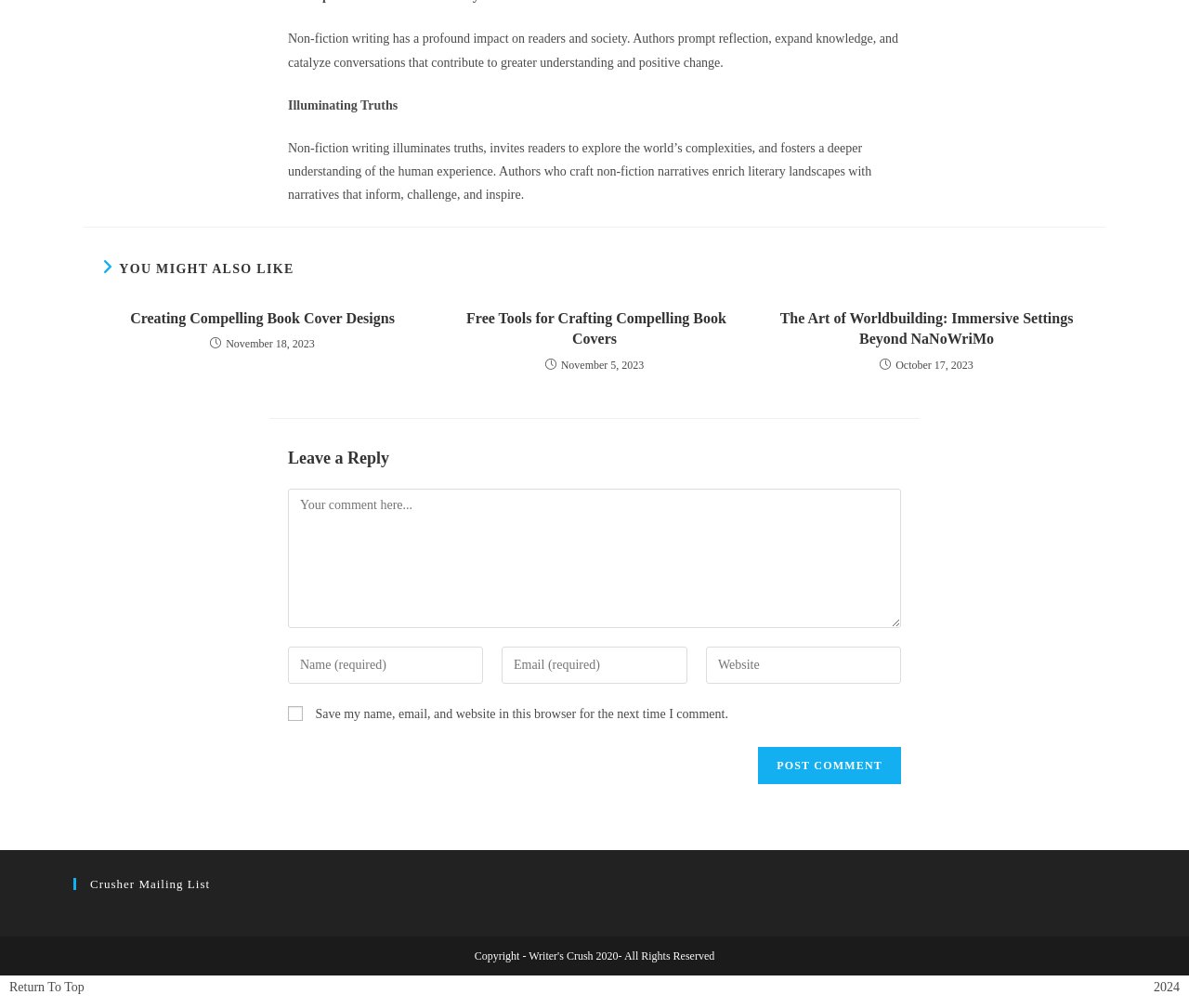Could you highlight the region that needs to be clicked to execute the instruction: "Read about 'an adult coloring book'"?

None